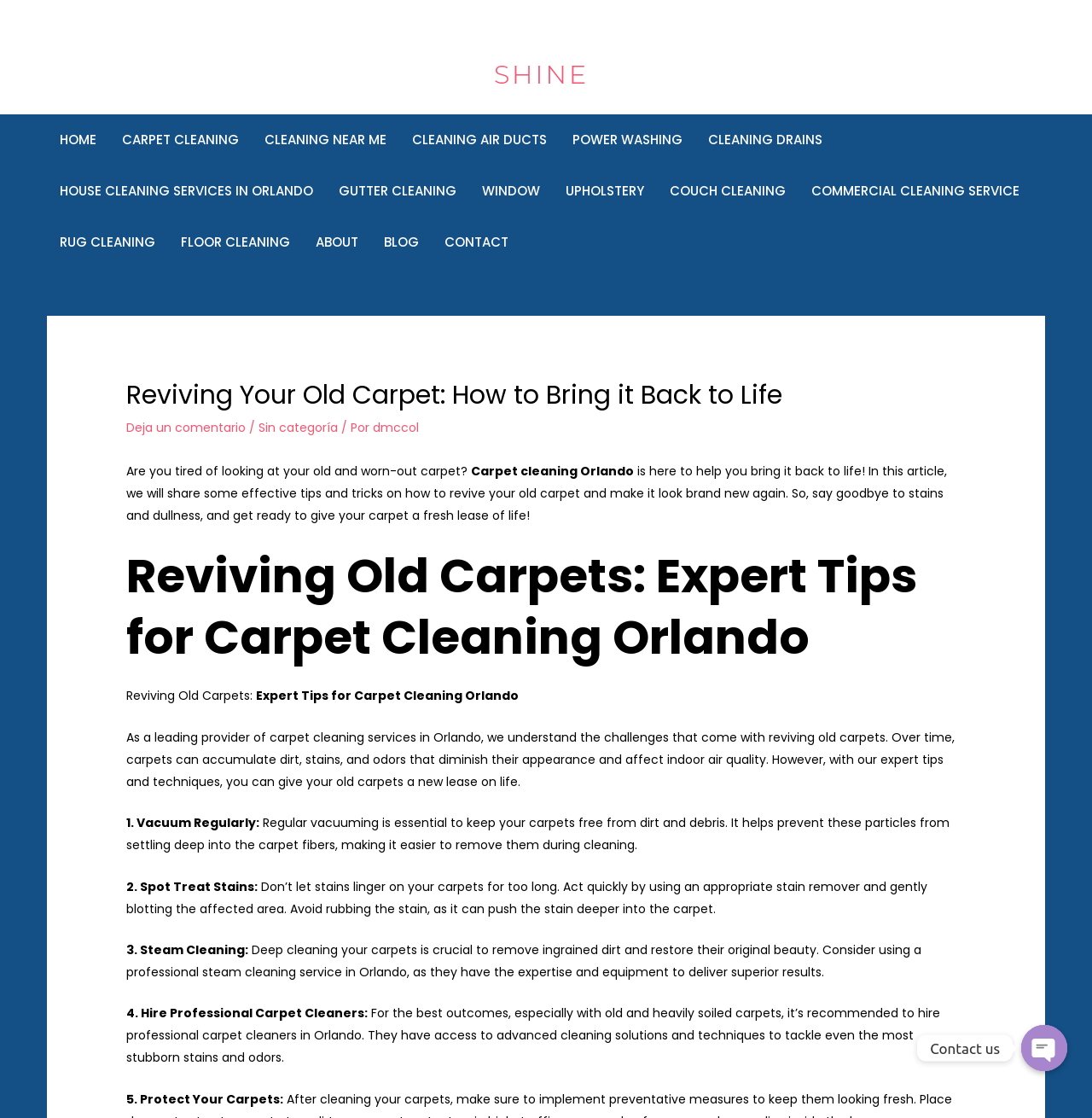Please find the bounding box coordinates of the element that you should click to achieve the following instruction: "Read the article 'Reviving Your Old Carpet: How to Bring it Back to Life'". The coordinates should be presented as four float numbers between 0 and 1: [left, top, right, bottom].

[0.116, 0.34, 0.884, 0.367]